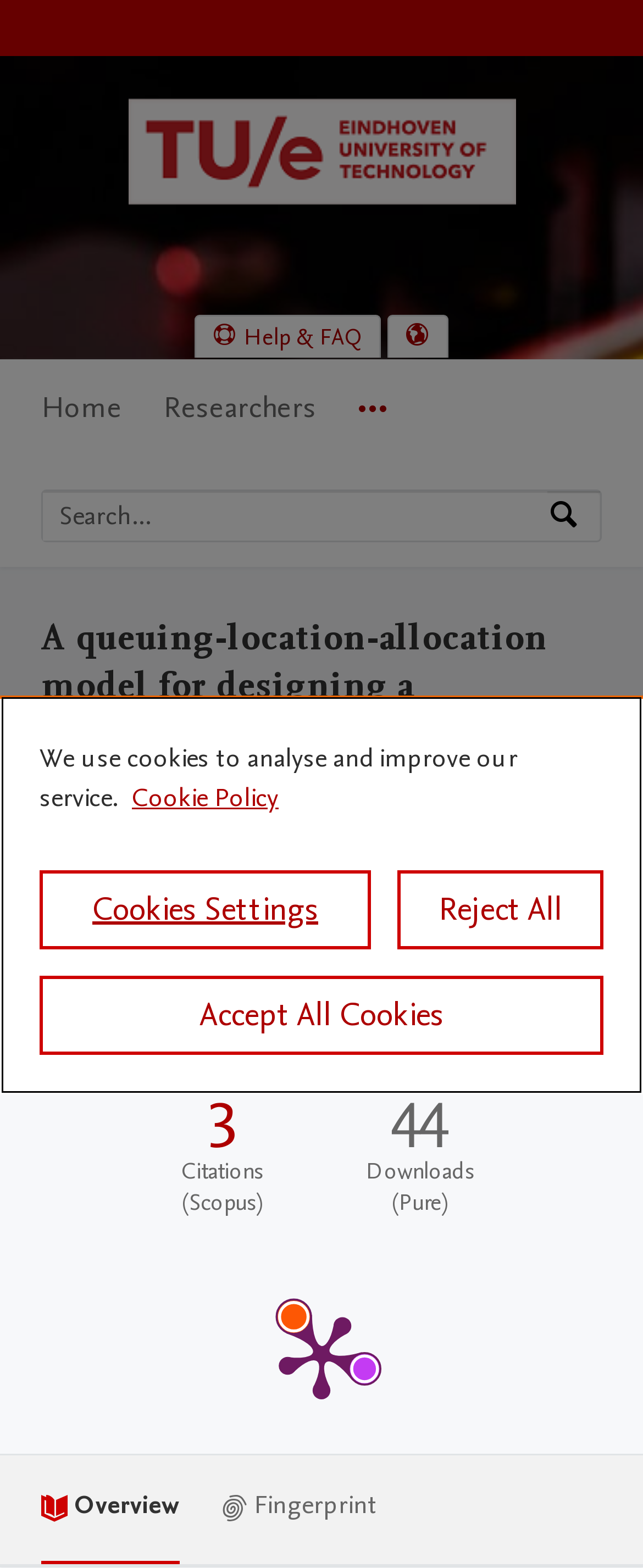Determine the bounding box coordinates of the UI element described by: "aria-label="Select language"".

[0.605, 0.202, 0.695, 0.228]